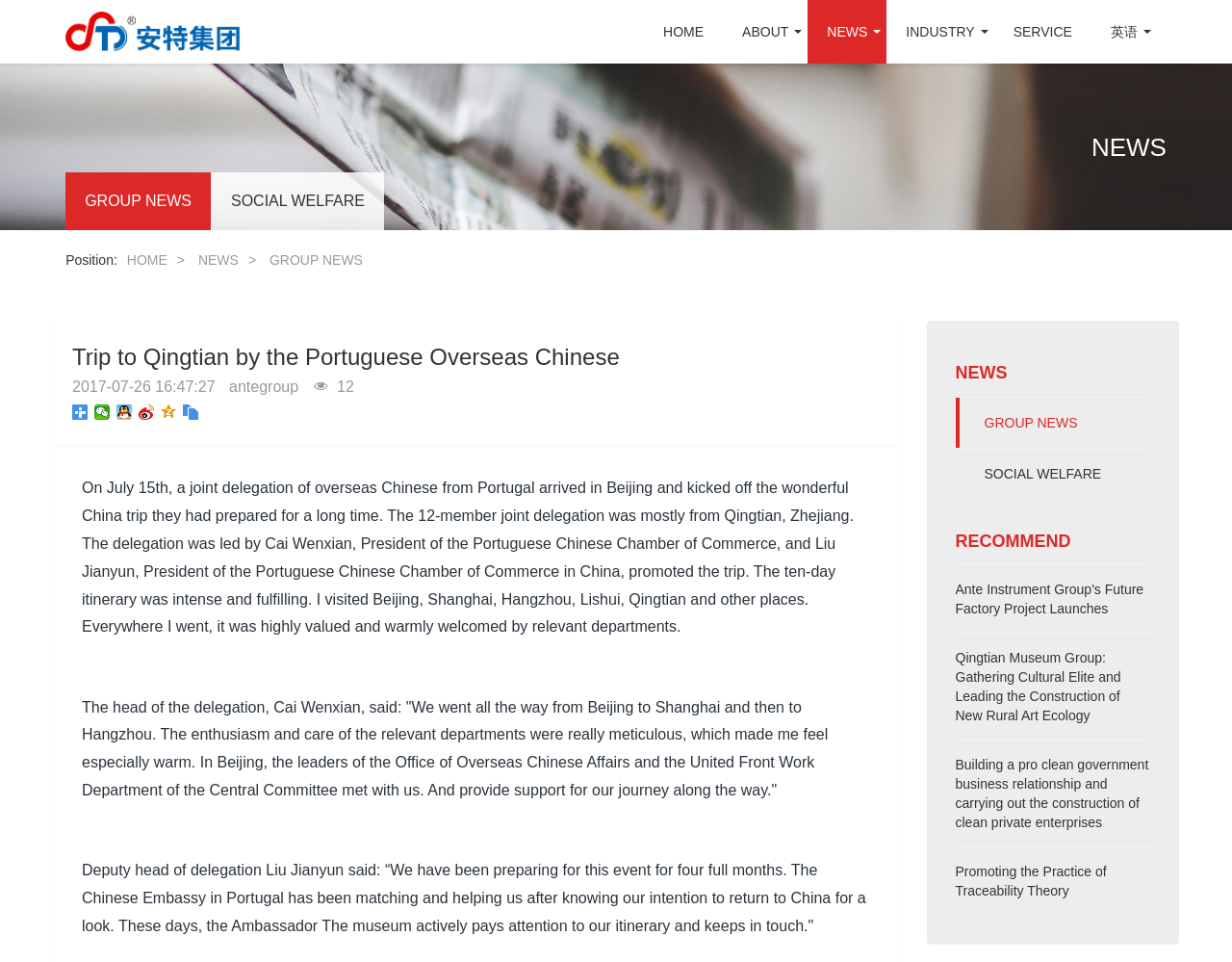How many links are there in the top navigation bar?
We need a detailed and meticulous answer to the question.

I counted the links in the top navigation bar, starting from 'HOME' and ending at 'SERVICE', and found a total of 6 links.